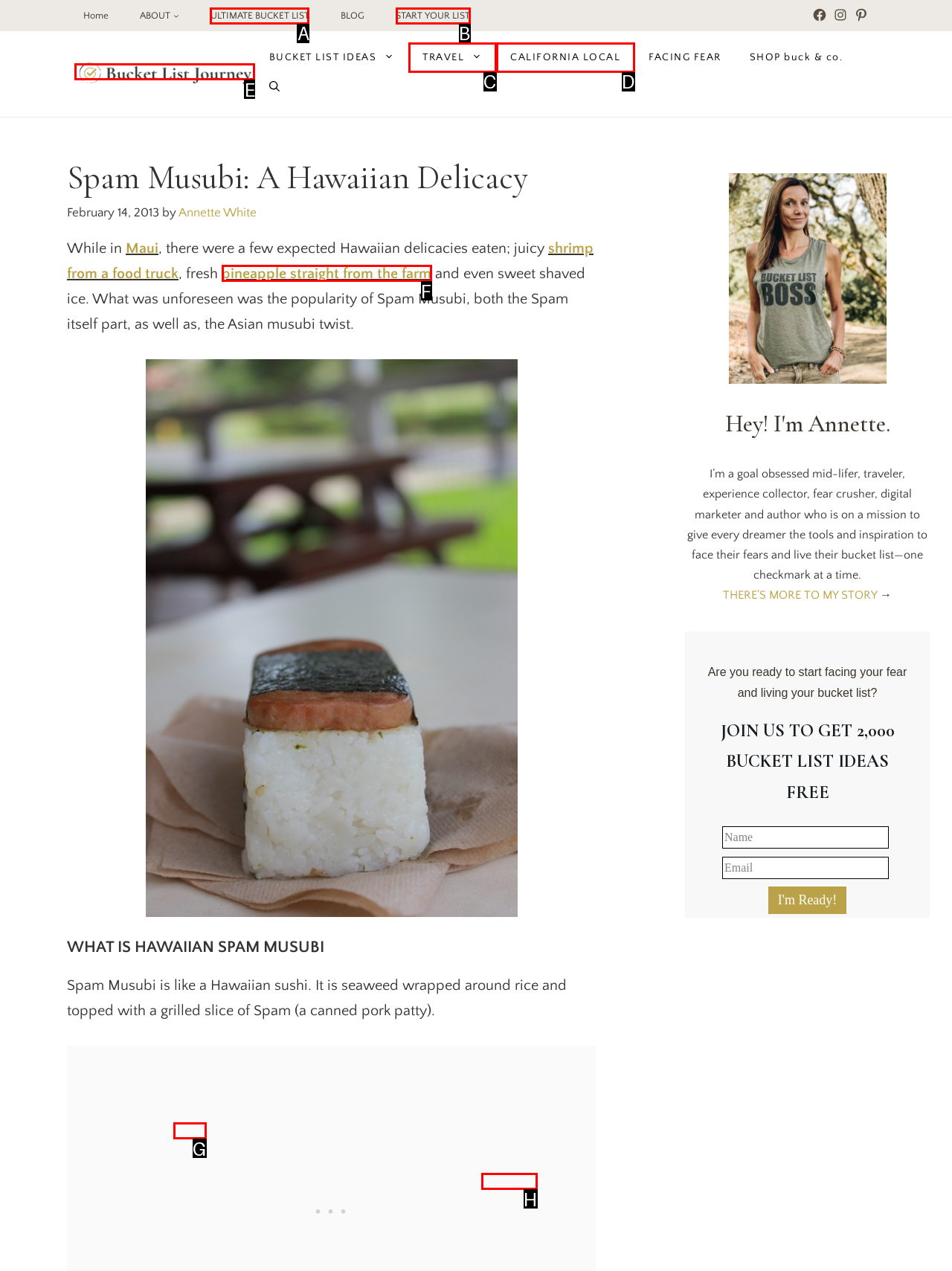Which option best describes: pineapple straight from the farm
Respond with the letter of the appropriate choice.

F